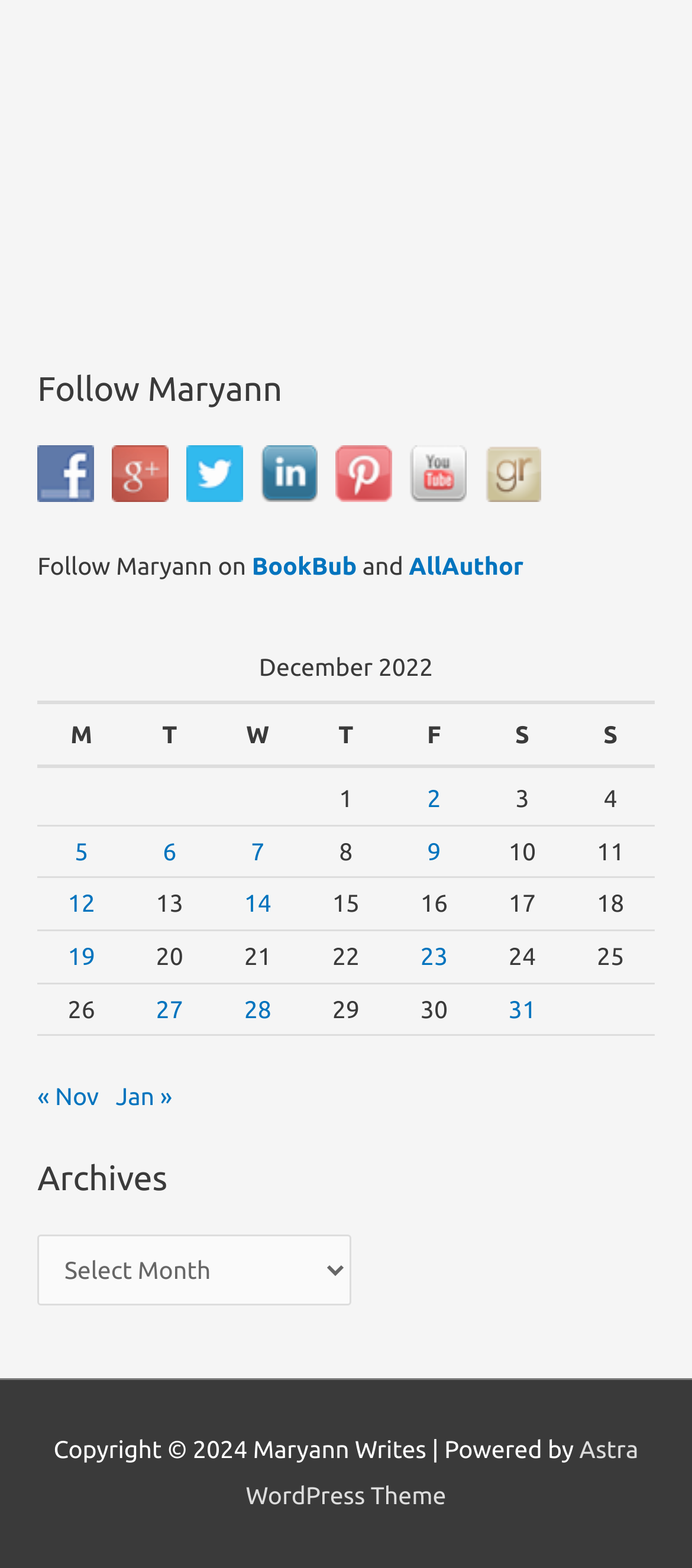Based on the element description "Accept Cookies", predict the bounding box coordinates of the UI element.

None